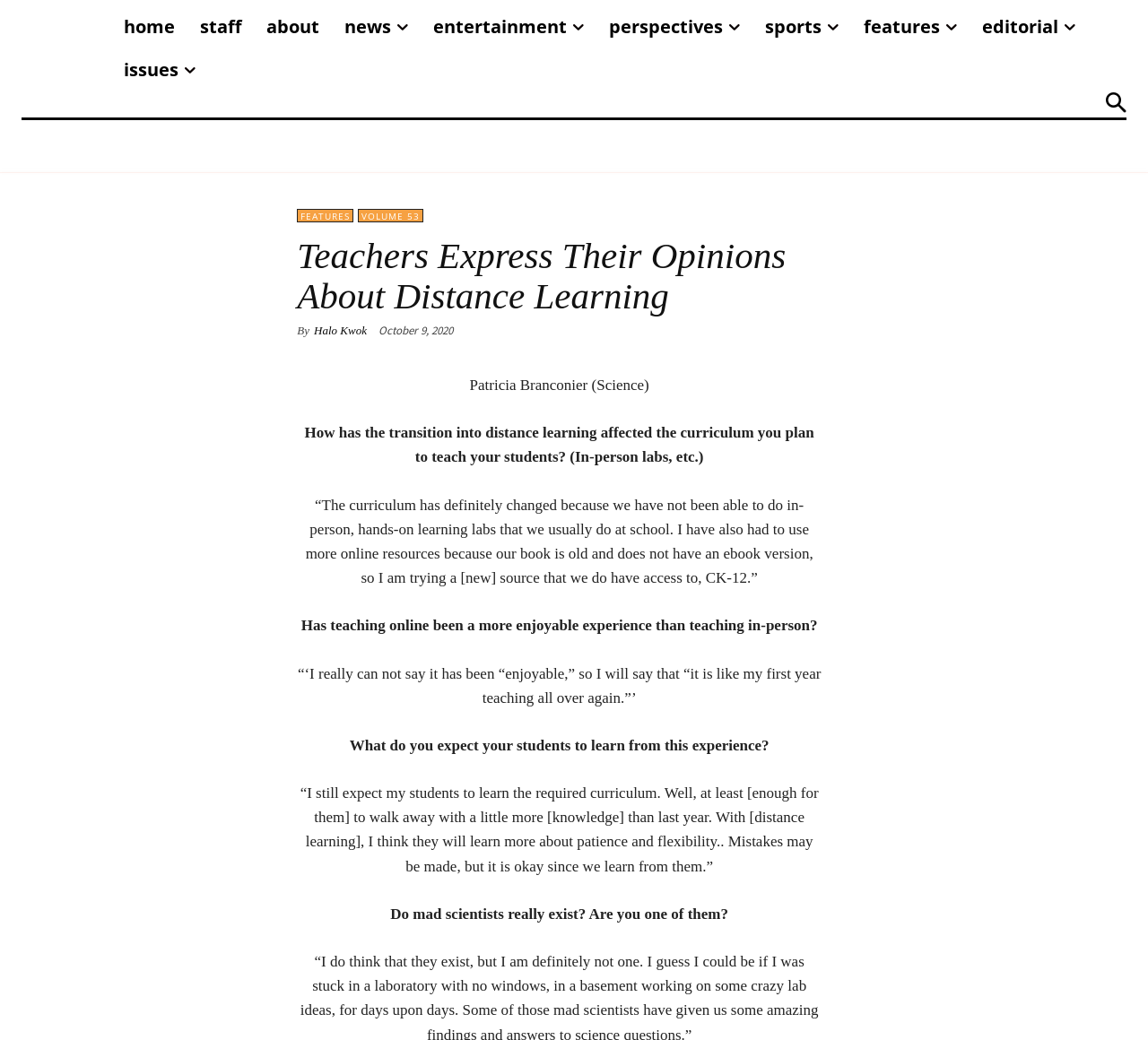How many links are in the top navigation bar?
Please respond to the question with a detailed and well-explained answer.

I counted the number of links in the top navigation bar, which are 'home', 'staff', 'about', 'news', 'entertainment', 'perspectives', 'sports', and 'features'.